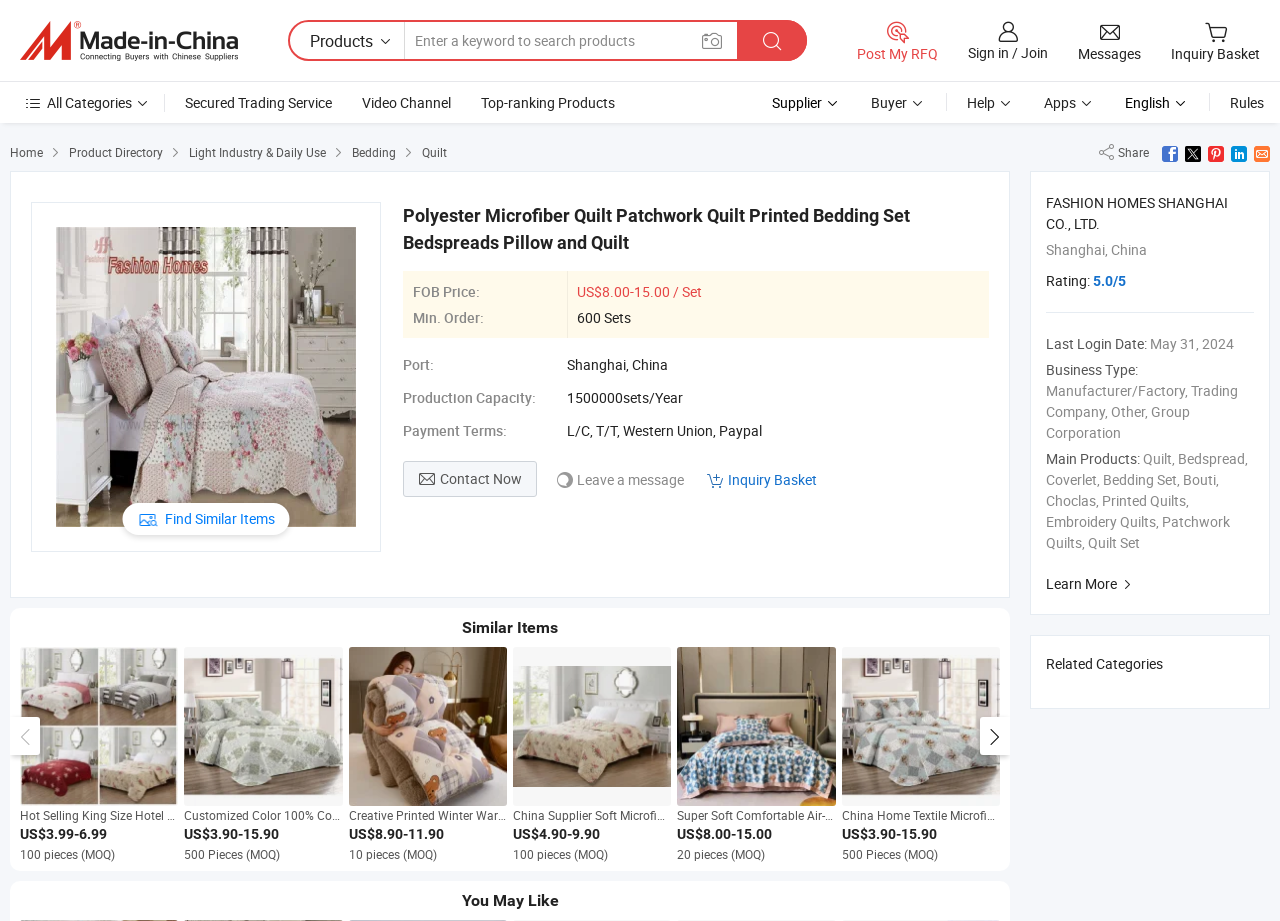Determine the bounding box coordinates of the clickable region to carry out the instruction: "View similar items".

[0.016, 0.671, 0.781, 0.692]